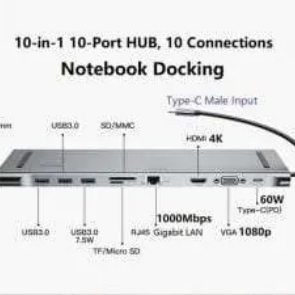What is the maximum power delivery capacity of the Type-C port?
Please ensure your answer is as detailed and informative as possible.

According to the caption, the docking station's Type-C port has a power delivery capacity of up to 60W, making it a practical choice for users looking to streamline their workspace with multiple connections in a single hub.